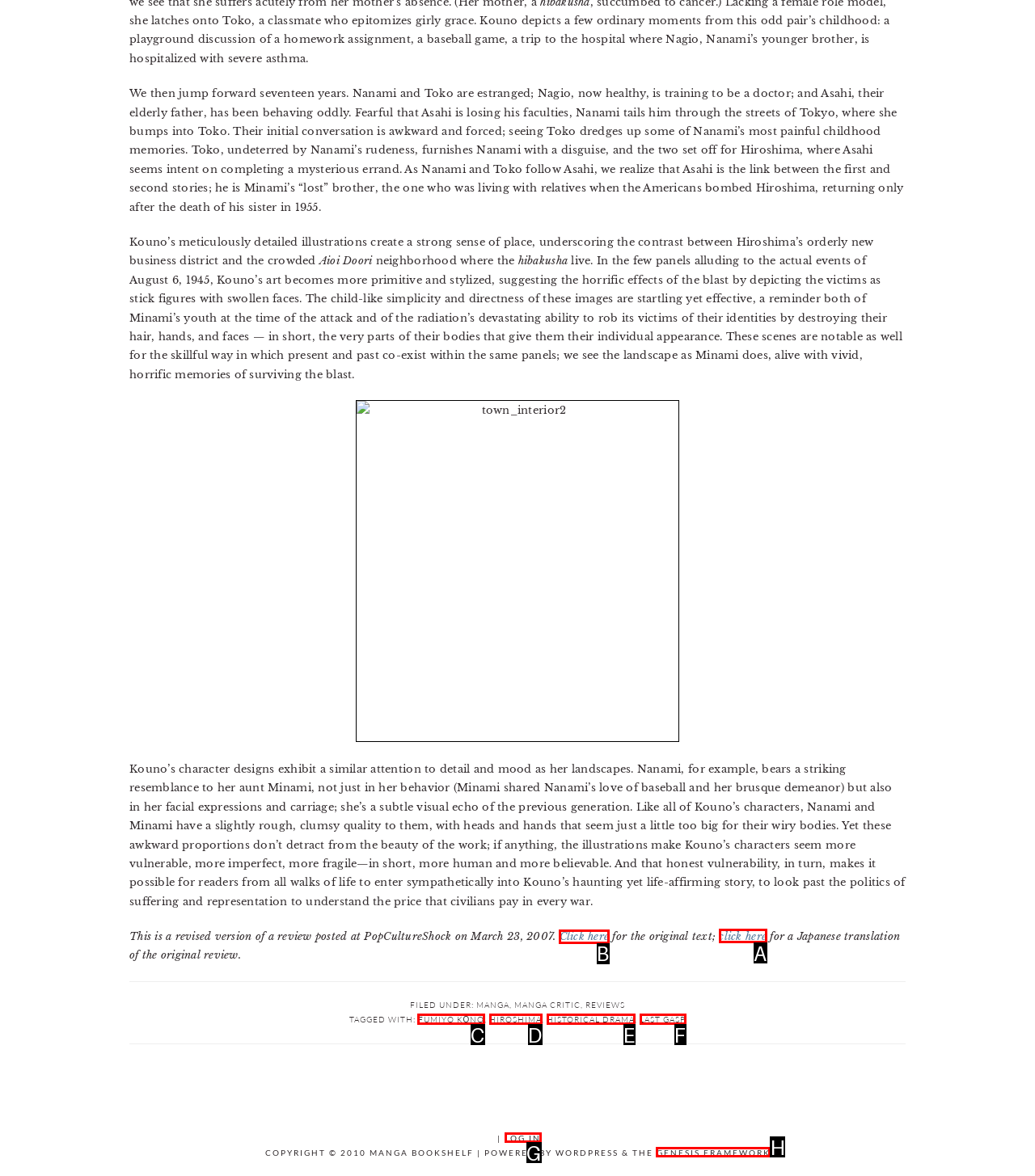Decide which UI element to click to accomplish the task: Click the link to read the Japanese translation of the original review
Respond with the corresponding option letter.

A